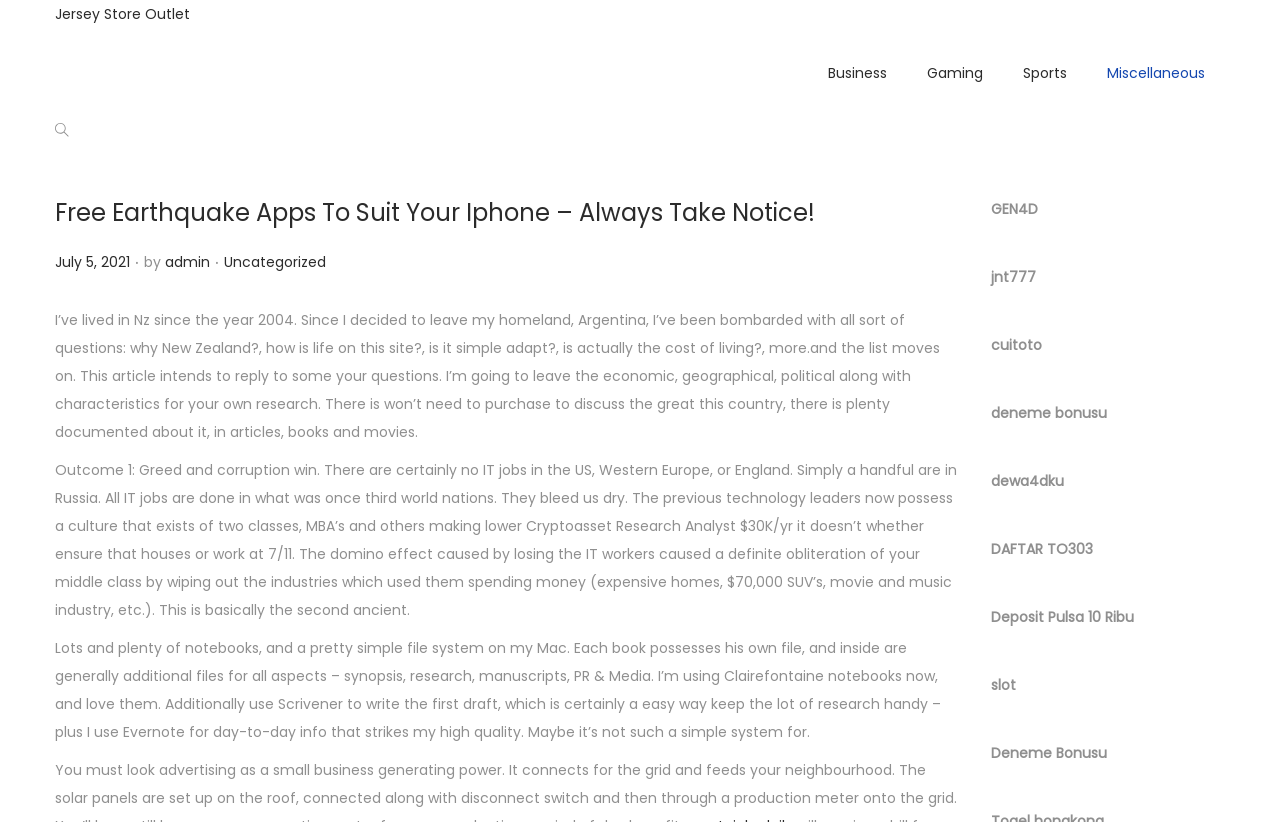Describe all visible elements and their arrangement on the webpage.

The webpage appears to be a blog post about the author's experience living in New Zealand. At the top of the page, there is a navigation menu with links to categories such as "Business", "Gaming", "Sports", and "Miscellaneous". Below the navigation menu, there is a small image, followed by a heading that reads "Free Earthquake Apps To Suit Your Iphone – Always Take Notice!".

Under the heading, there is a link to the same title, followed by a posted date and time, and the author's name. The main content of the page is a long article that discusses the author's experience living in New Zealand, answering questions about why they chose to move there, how they adapted to the new country, and their opinions on various aspects of life in New Zealand.

The article is divided into several paragraphs, with some of them discussing the author's personal experiences, while others provide more general information about New Zealand. There are also several links to other websites or articles scattered throughout the text.

On the right-hand side of the page, there is a list of links to other websites or articles, including "GEN4D", "jnt777", and "slot". There is also a search box located at the bottom right corner of the page.